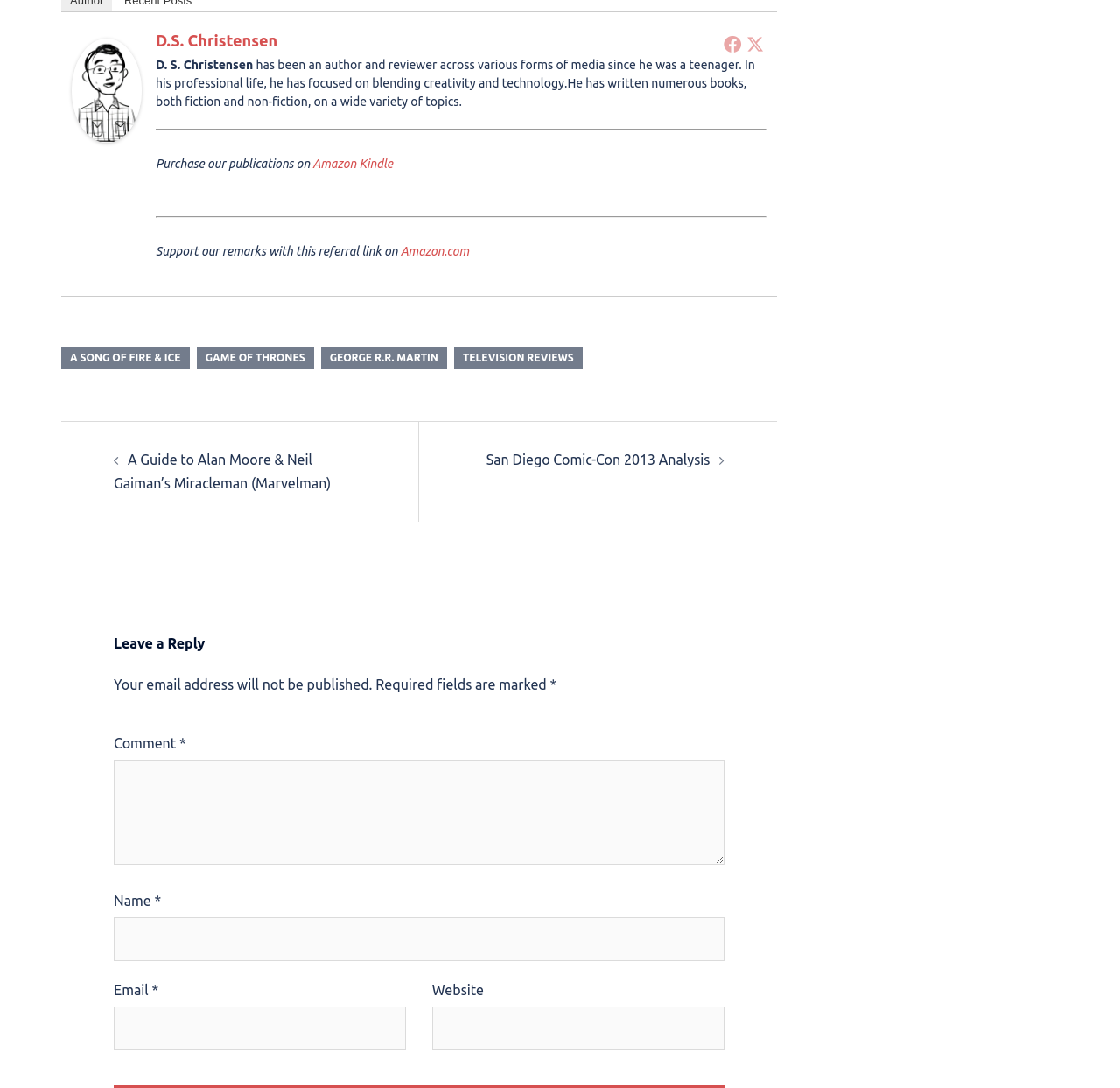What is the purpose of the referral link on Amazon.com?
Please give a well-detailed answer to the question.

The text 'Support our remarks with this referral link on' is present above the link 'Amazon.com', suggesting that the referral link is used to support the author's remarks.